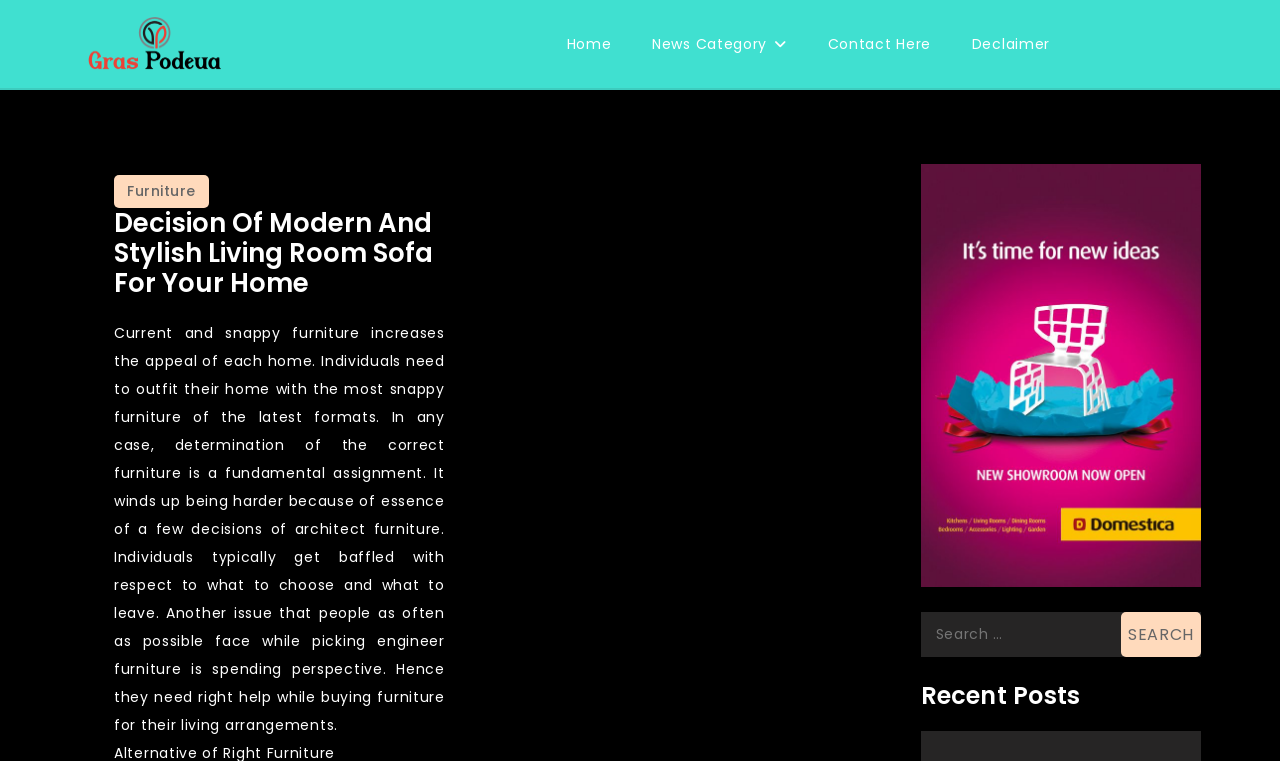Identify the bounding box coordinates of the element that should be clicked to fulfill this task: "Go to Estuary League homepage". The coordinates should be provided as four float numbers between 0 and 1, i.e., [left, top, right, bottom].

None